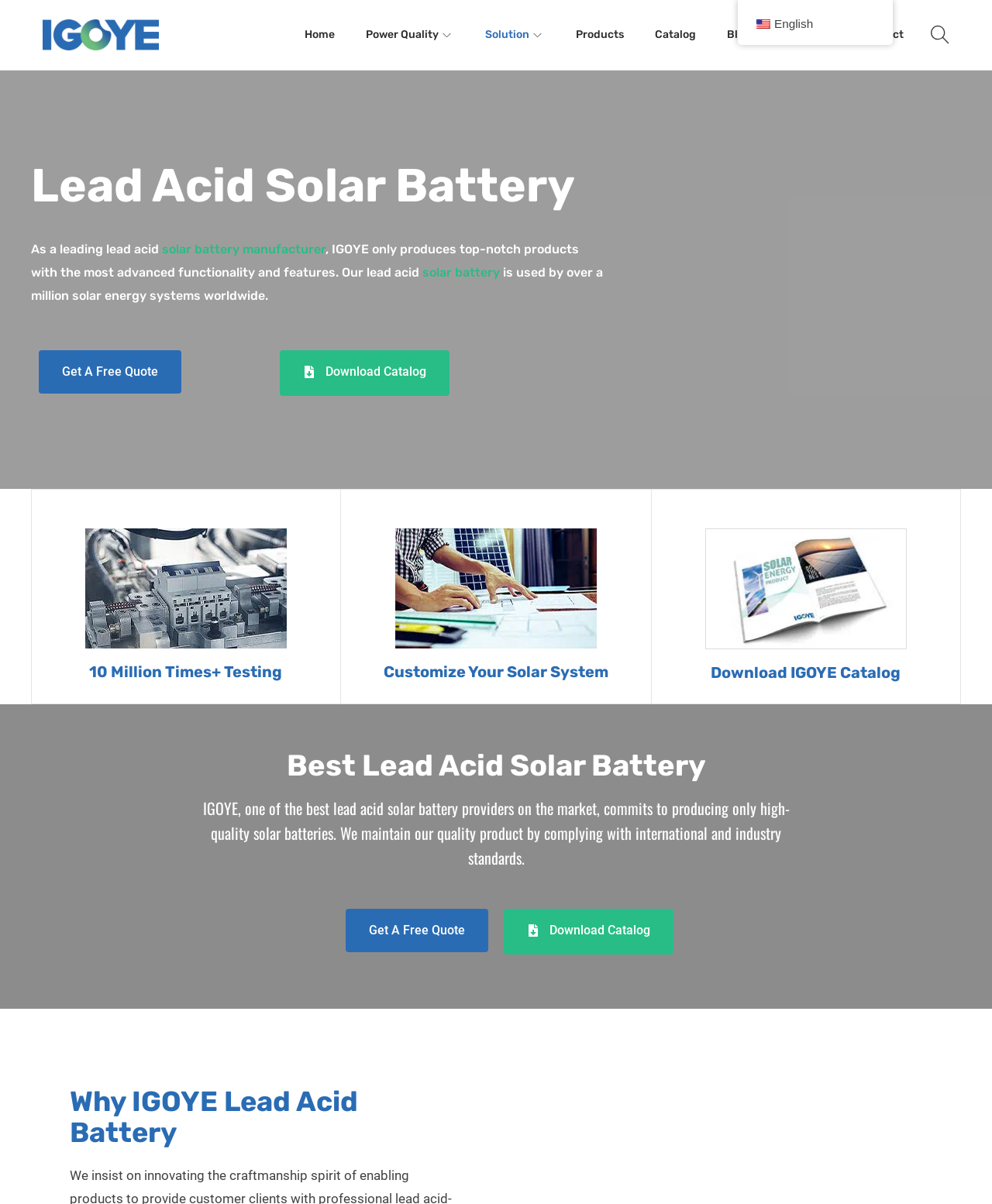Examine the image and give a thorough answer to the following question:
What is the purpose of the 'Get A Free Quote' button?

The 'Get A Free Quote' button is a call-to-action element that allows users to request a free quote for the company's products or services. This button is placed prominently on the webpage, indicating its importance.